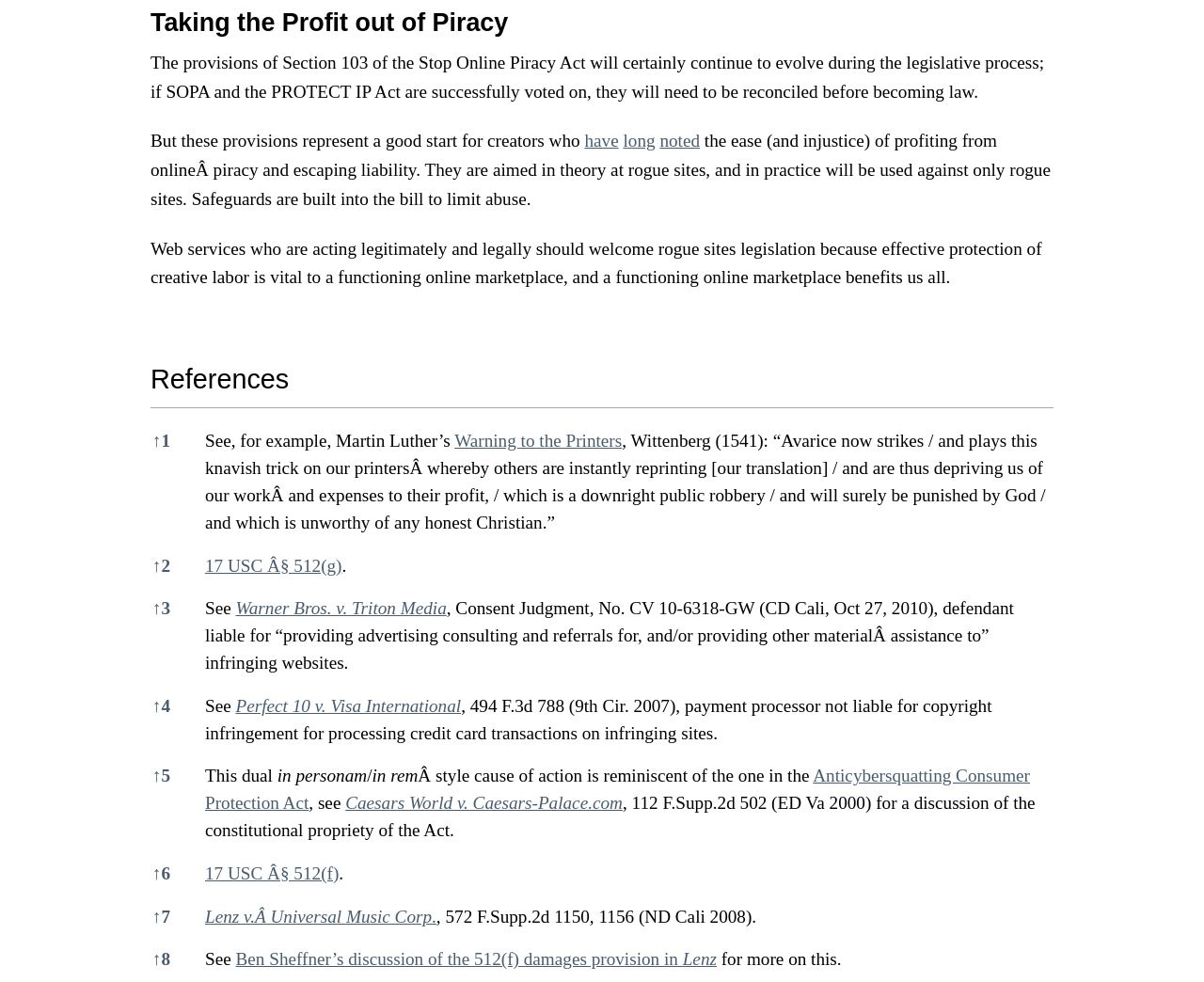What is the title of the court case mentioned in the last reference?
From the image, respond using a single word or phrase.

Lenz v. Universal Music Corp.